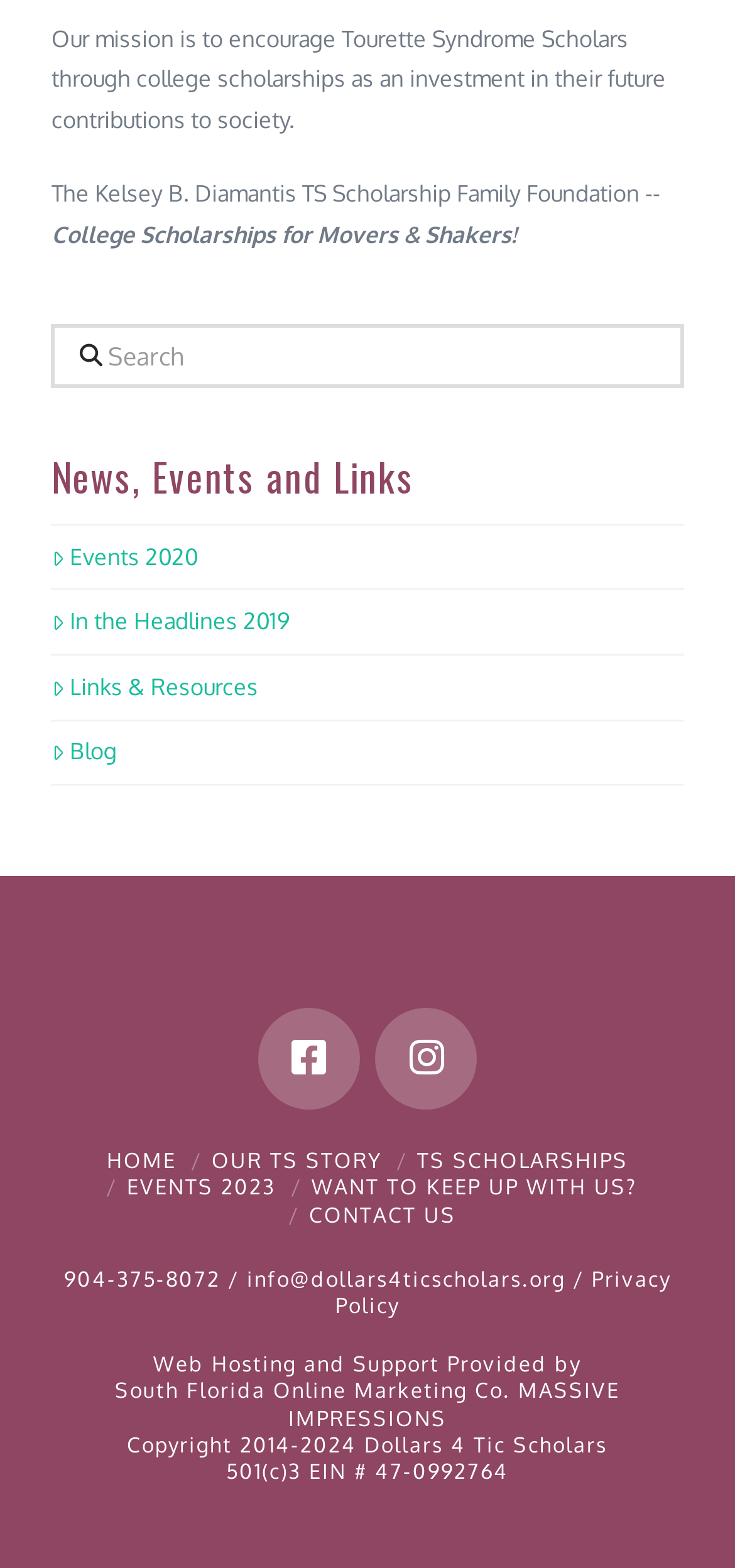Carefully examine the image and provide an in-depth answer to the question: How many social media links are there?

There are two social media links, Facebook and Instagram, which are represented by link elements with IDs 62 and 63, respectively.